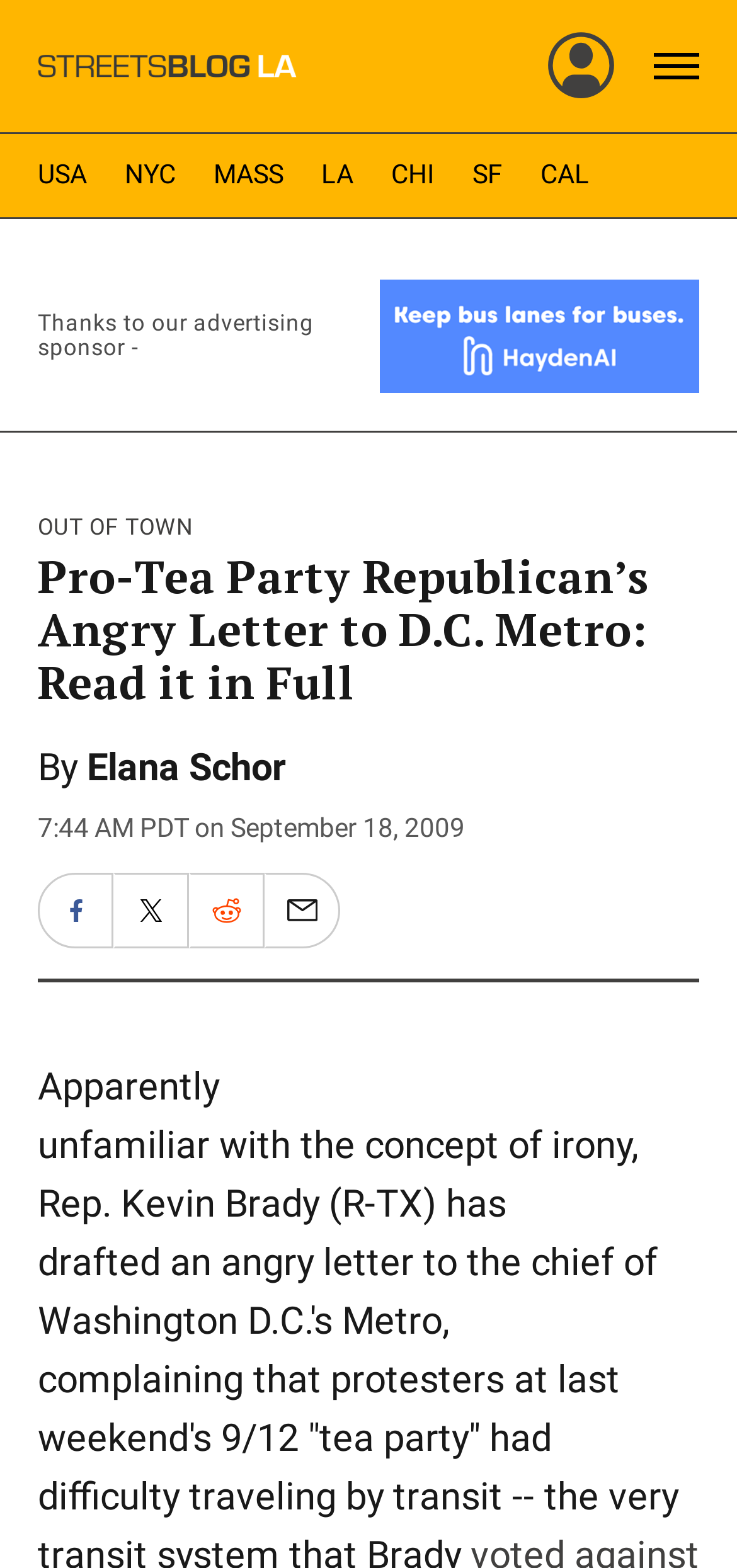What is the date of the article?
Please describe in detail the information shown in the image to answer the question.

I found the answer by looking at the timestamp of the article, which is '7:44 AM PDT on September 18, 2009'. This suggests that the article was published on September 18, 2009.